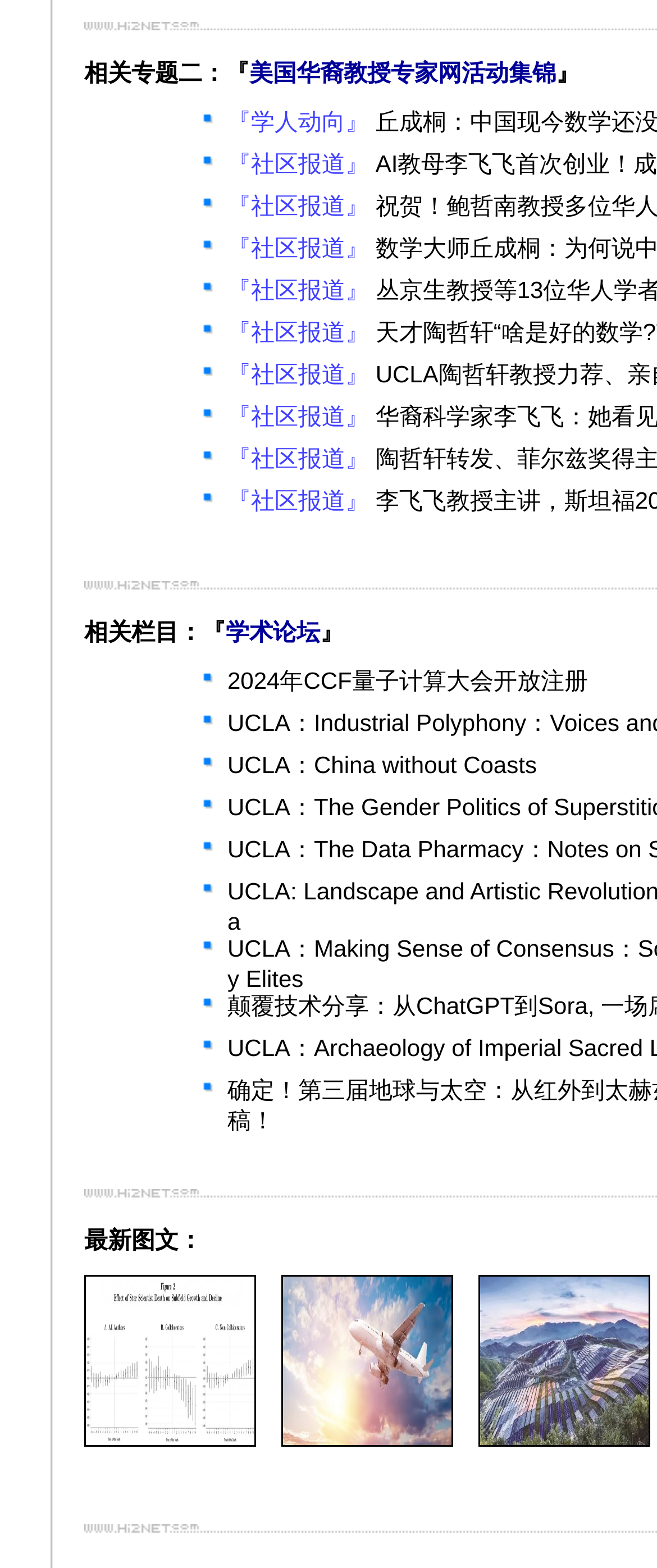Please locate the bounding box coordinates for the element that should be clicked to achieve the following instruction: "click the link '2024年CCF量子计算大会开放注册'". Ensure the coordinates are given as four float numbers between 0 and 1, i.e., [left, top, right, bottom].

[0.346, 0.425, 0.895, 0.442]